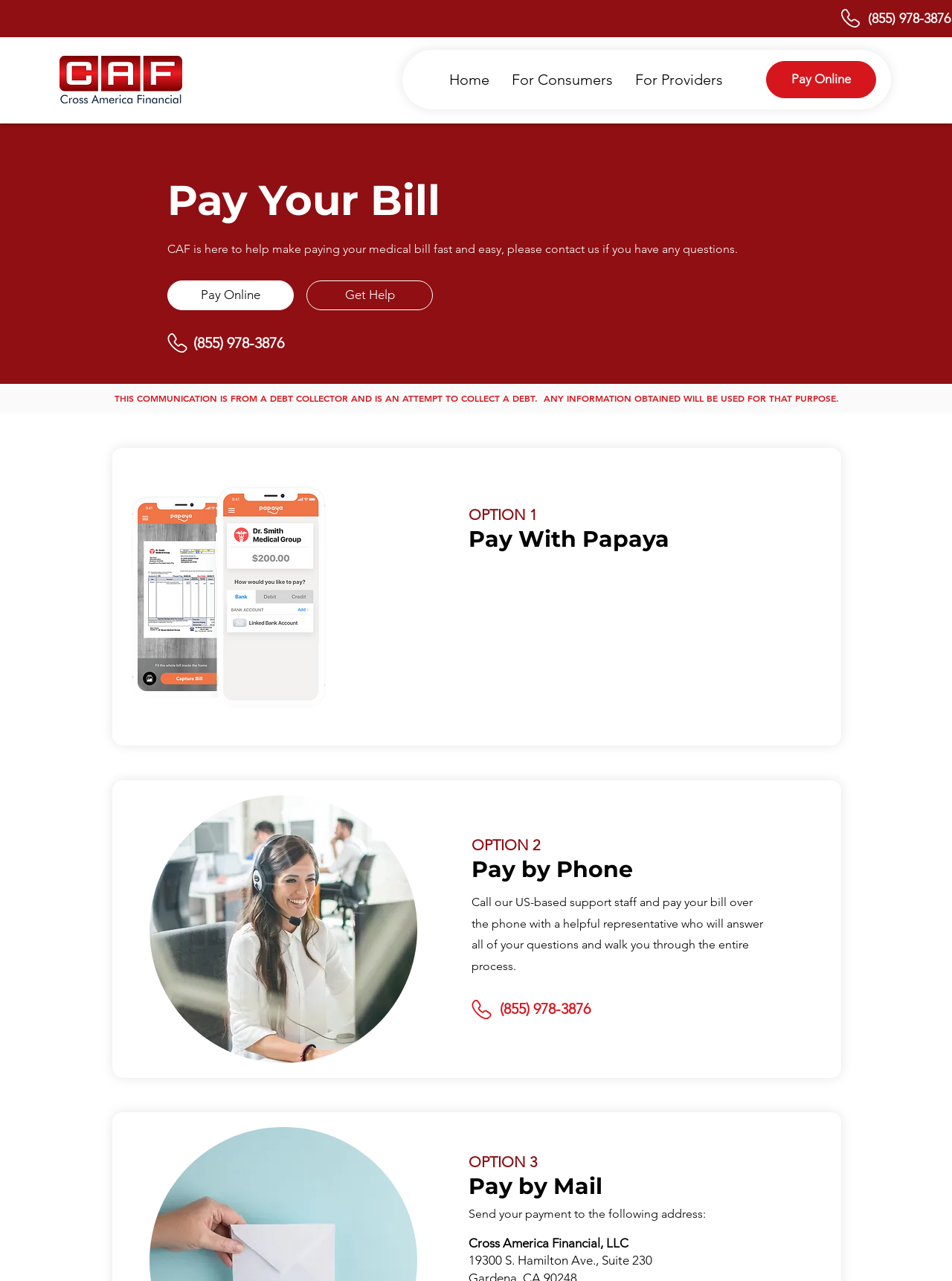Given the element description, predict the bounding box coordinates in the format (top-left x, top-left y, bottom-right x, bottom-right y), using floating point numbers between 0 and 1: (855) 978-3876

[0.912, 0.008, 0.998, 0.021]